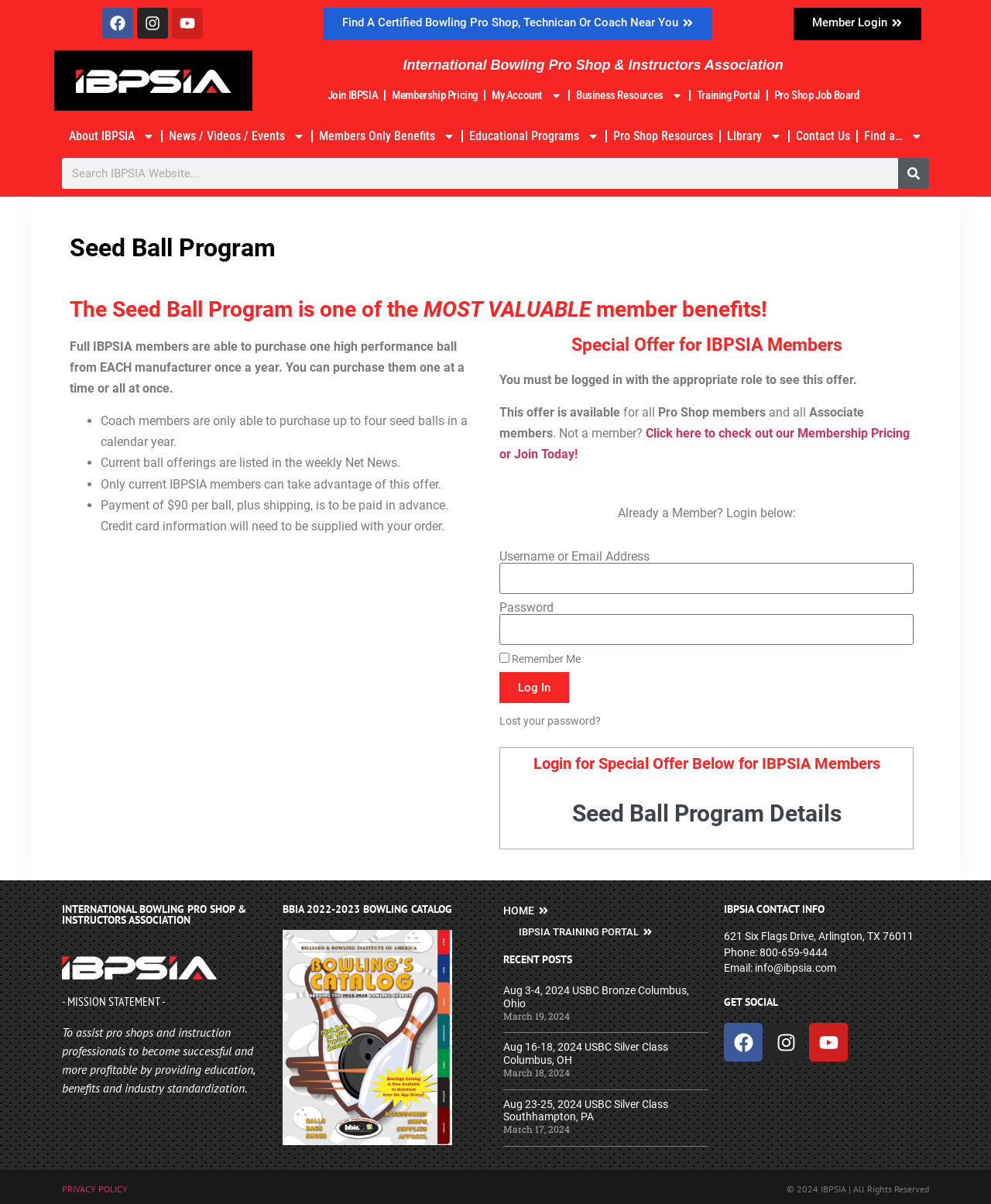Analyze the image and answer the question with as much detail as possible: 
What is the login requirement for the special offer?

I looked at the login form below the special offer section and found that it requires a Username or Email Address and a Password to login.